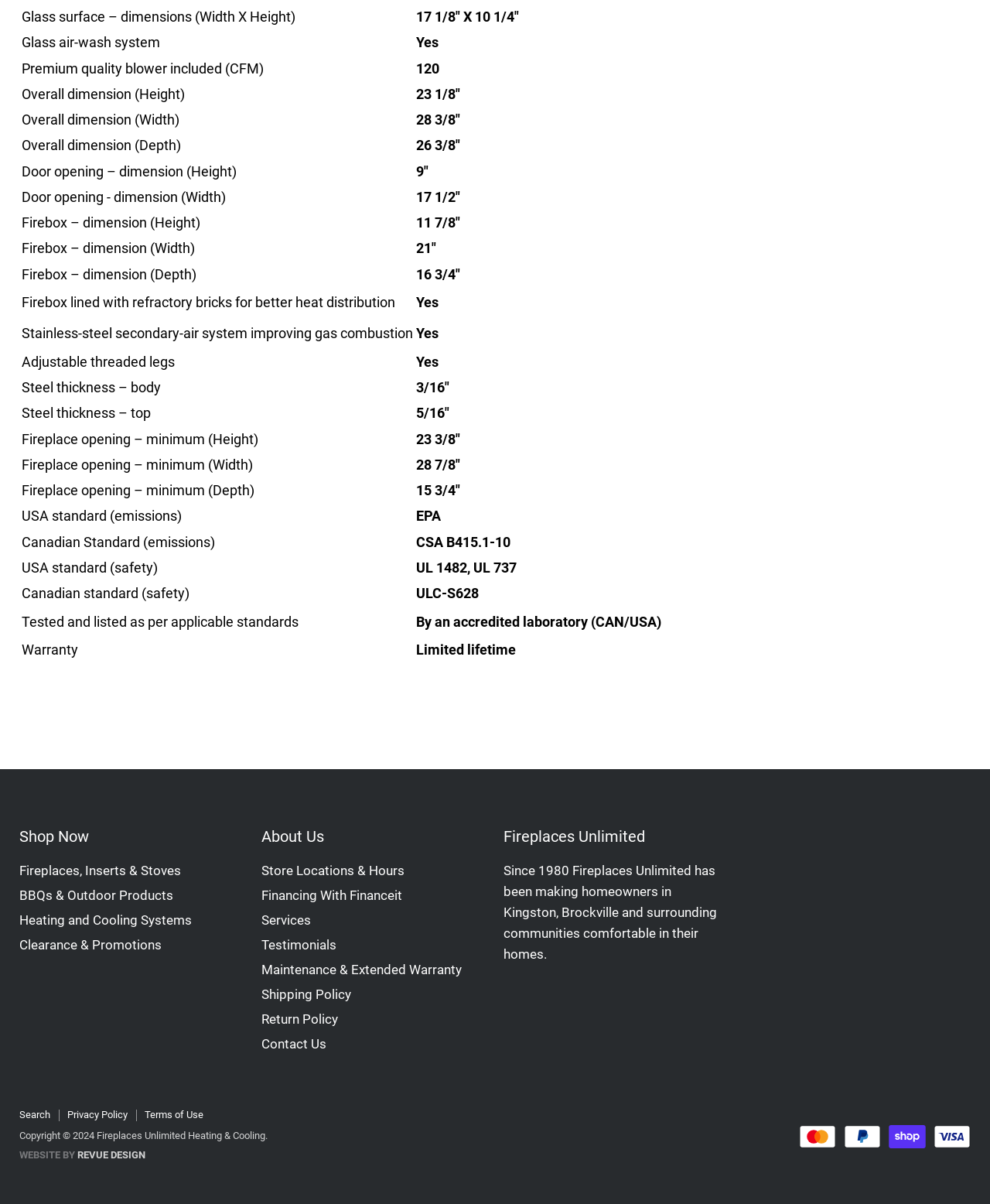Locate the bounding box coordinates of the clickable area needed to fulfill the instruction: "Explore 'BBQs & Outdoor Products'".

[0.02, 0.737, 0.175, 0.75]